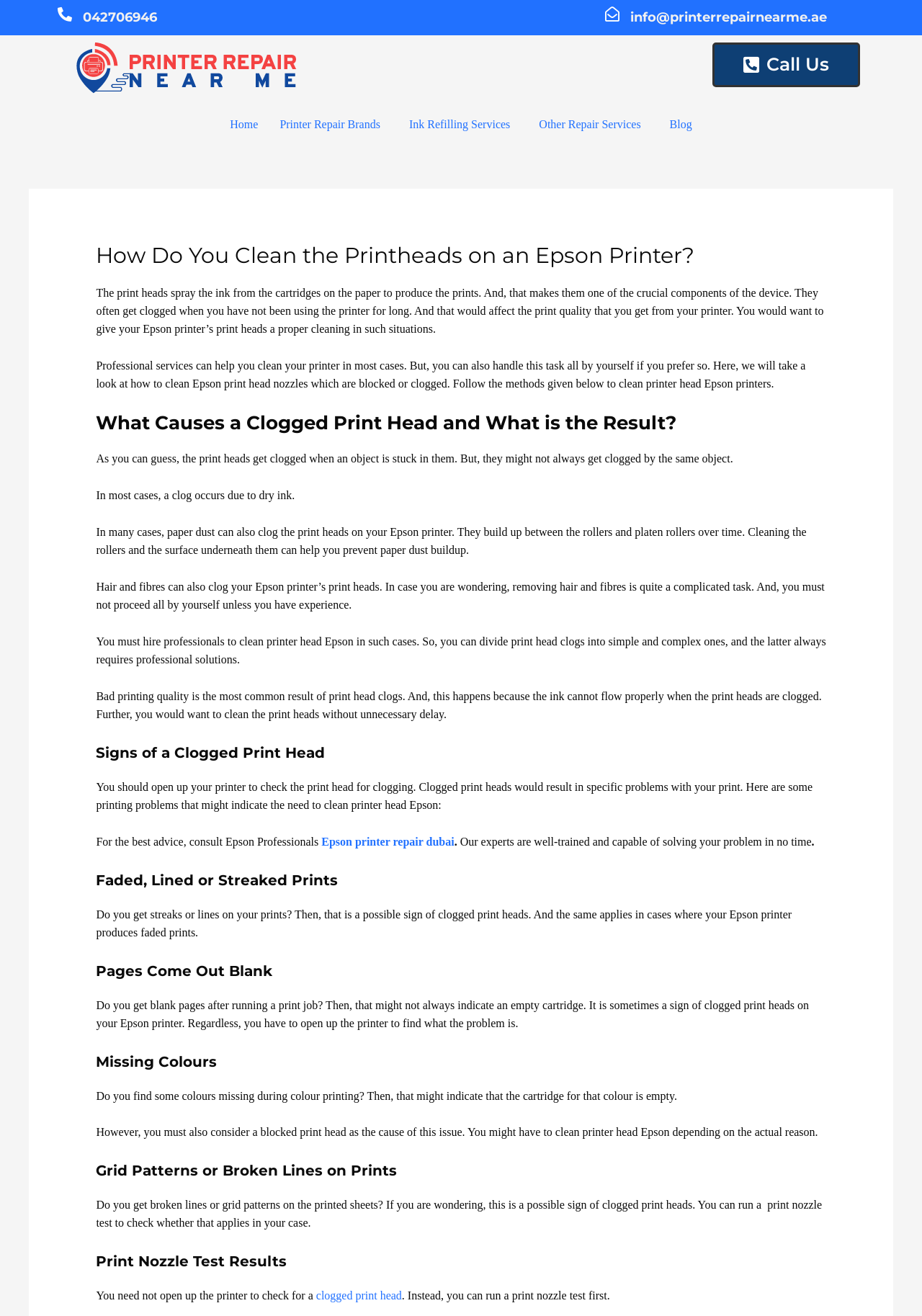Given the content of the image, can you provide a detailed answer to the question?
What is a common result of print head clogs?

According to the webpage, bad printing quality is the most common result of print head clogs, which happens because the ink cannot flow properly when the print heads are clogged.